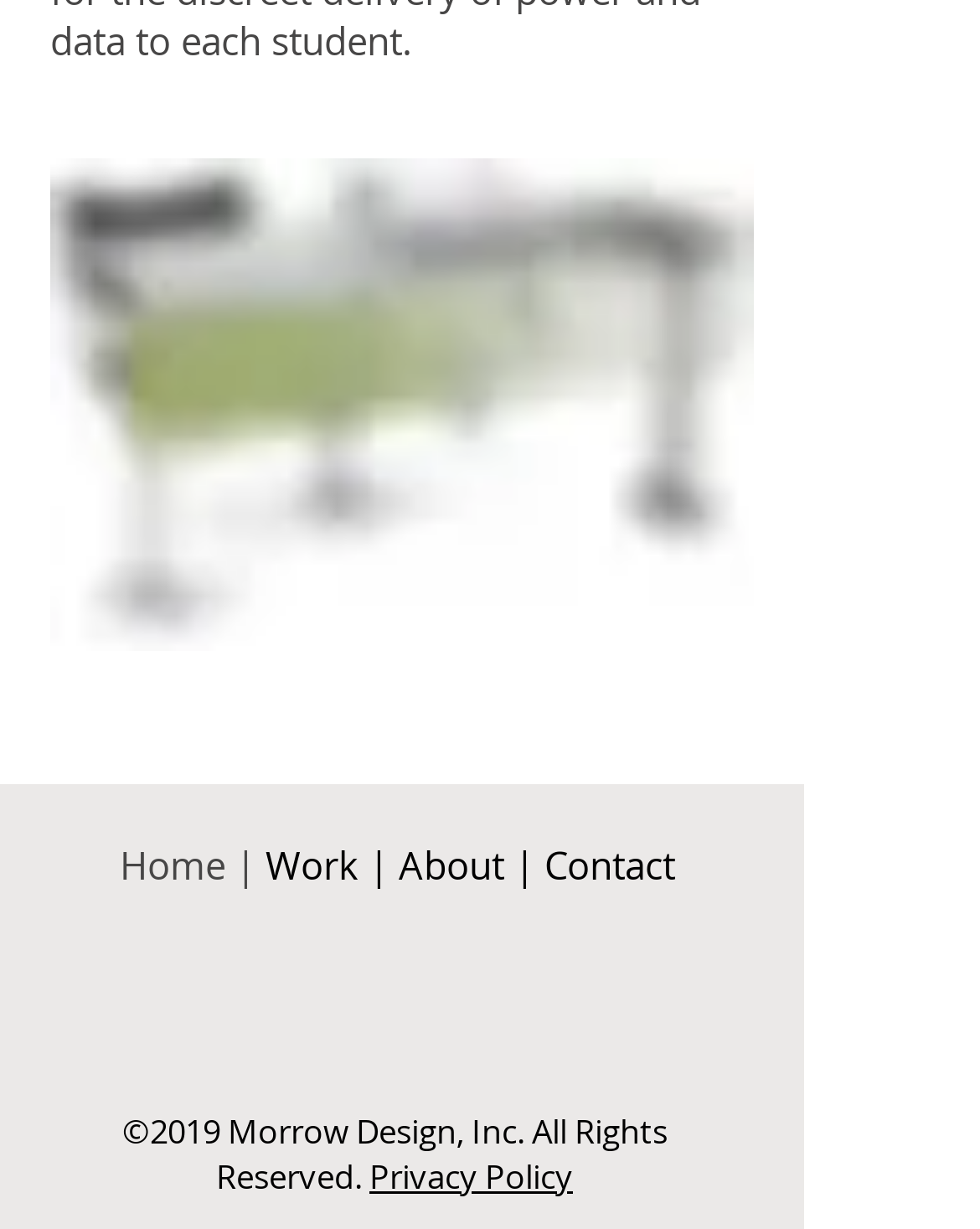From the webpage screenshot, predict the bounding box coordinates (top-left x, top-left y, bottom-right x, bottom-right y) for the UI element described here: Contact

[0.555, 0.683, 0.699, 0.724]